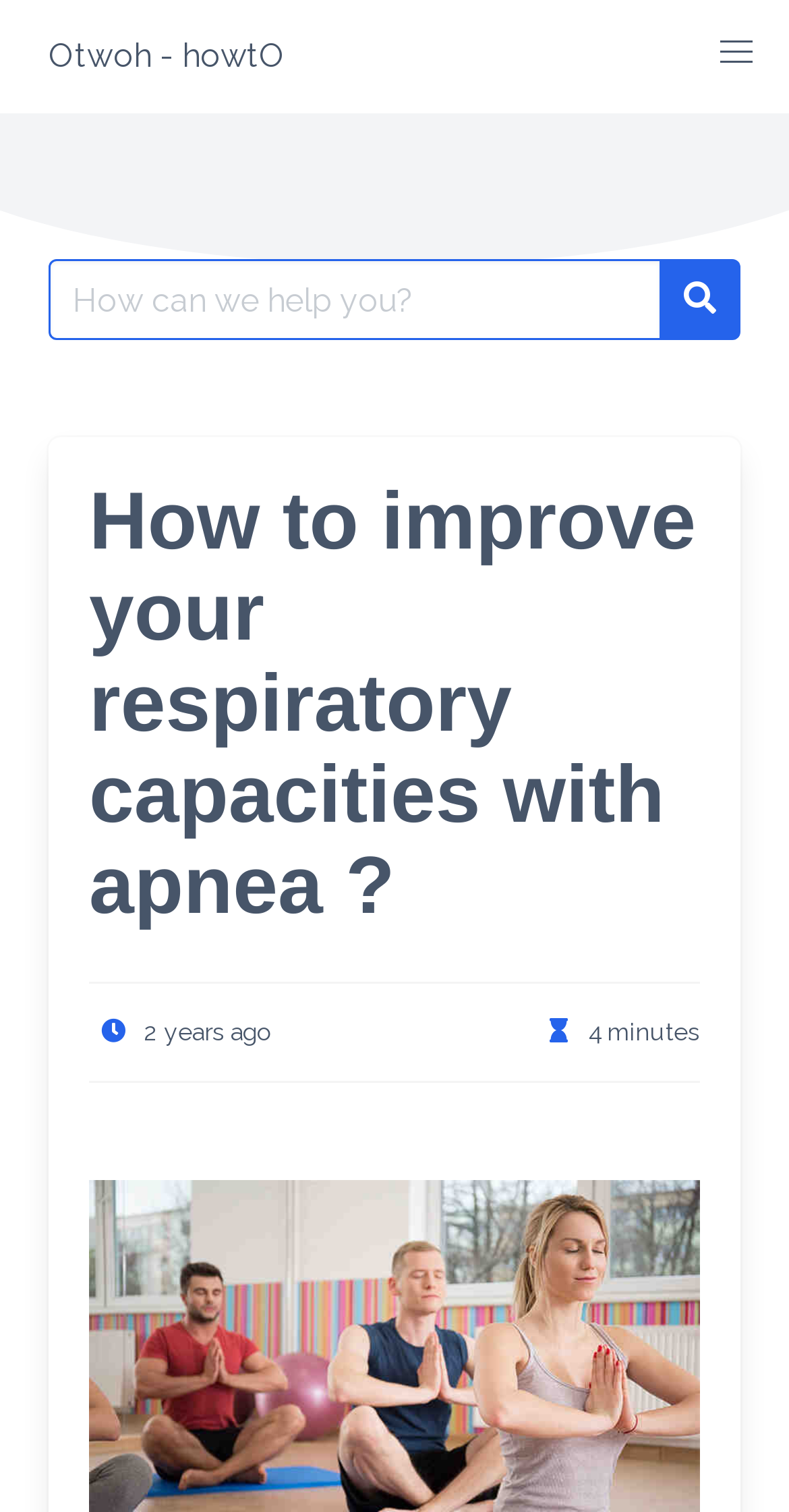Can you find and provide the title of the webpage?

How to improve your respiratory capacities with apnea ?